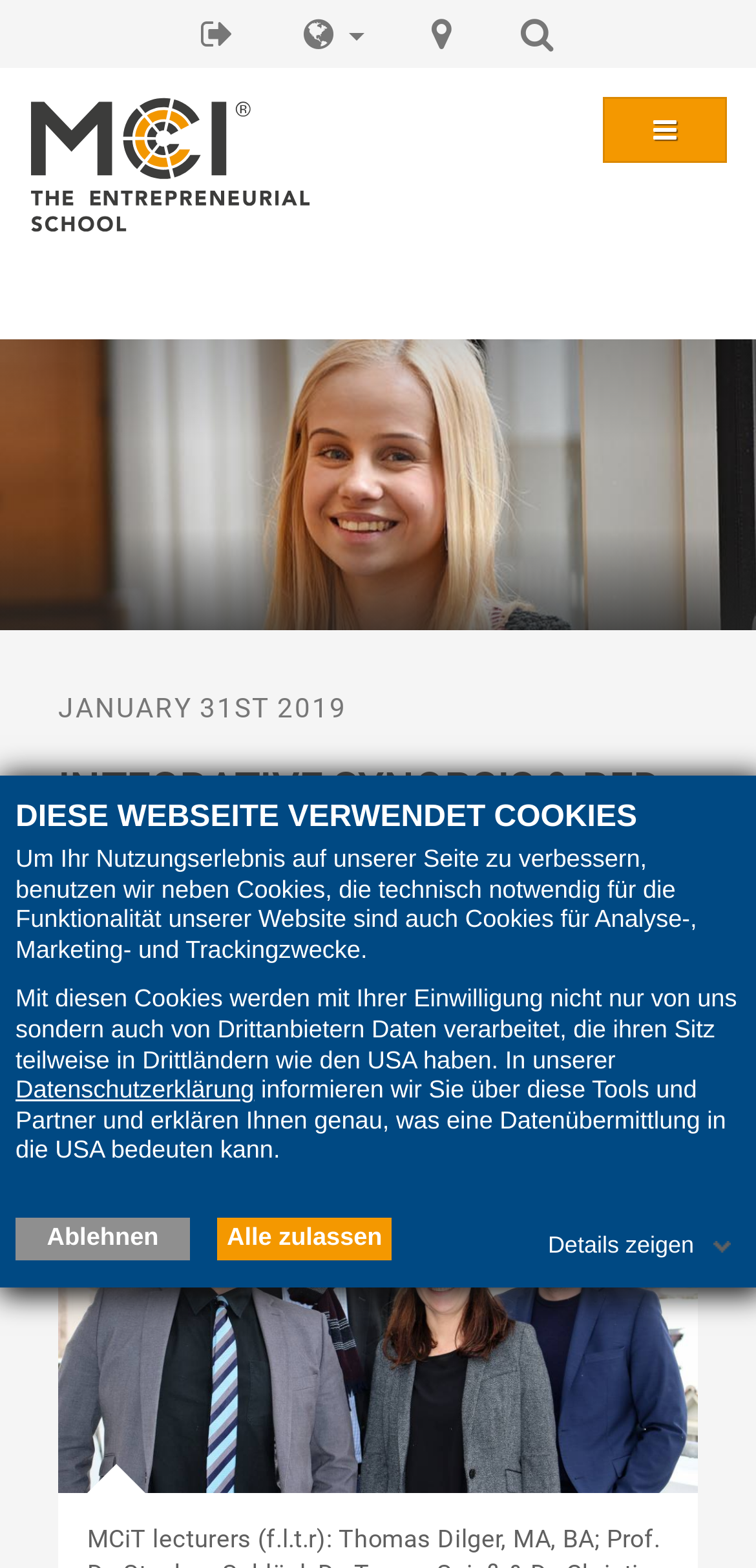Using the webpage screenshot and the element description Alle zulassen, determine the bounding box coordinates. Specify the coordinates in the format (top-left x, top-left y, bottom-right x, bottom-right y) with values ranging from 0 to 1.

[0.287, 0.777, 0.518, 0.803]